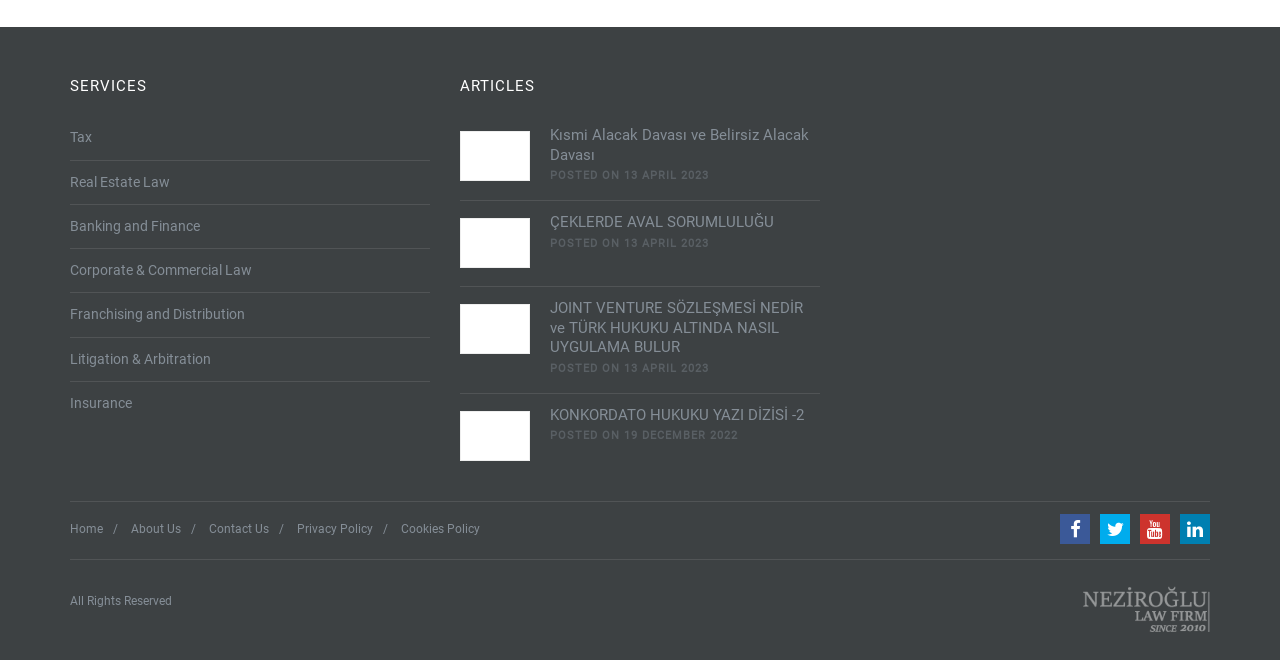Bounding box coordinates should be in the format (top-left x, top-left y, bottom-right x, bottom-right y) and all values should be floating point numbers between 0 and 1. Determine the bounding box coordinate for the UI element described as: parent_node: ÇEKLERDE AVAL SORUMLULUĞU

[0.359, 0.331, 0.414, 0.407]